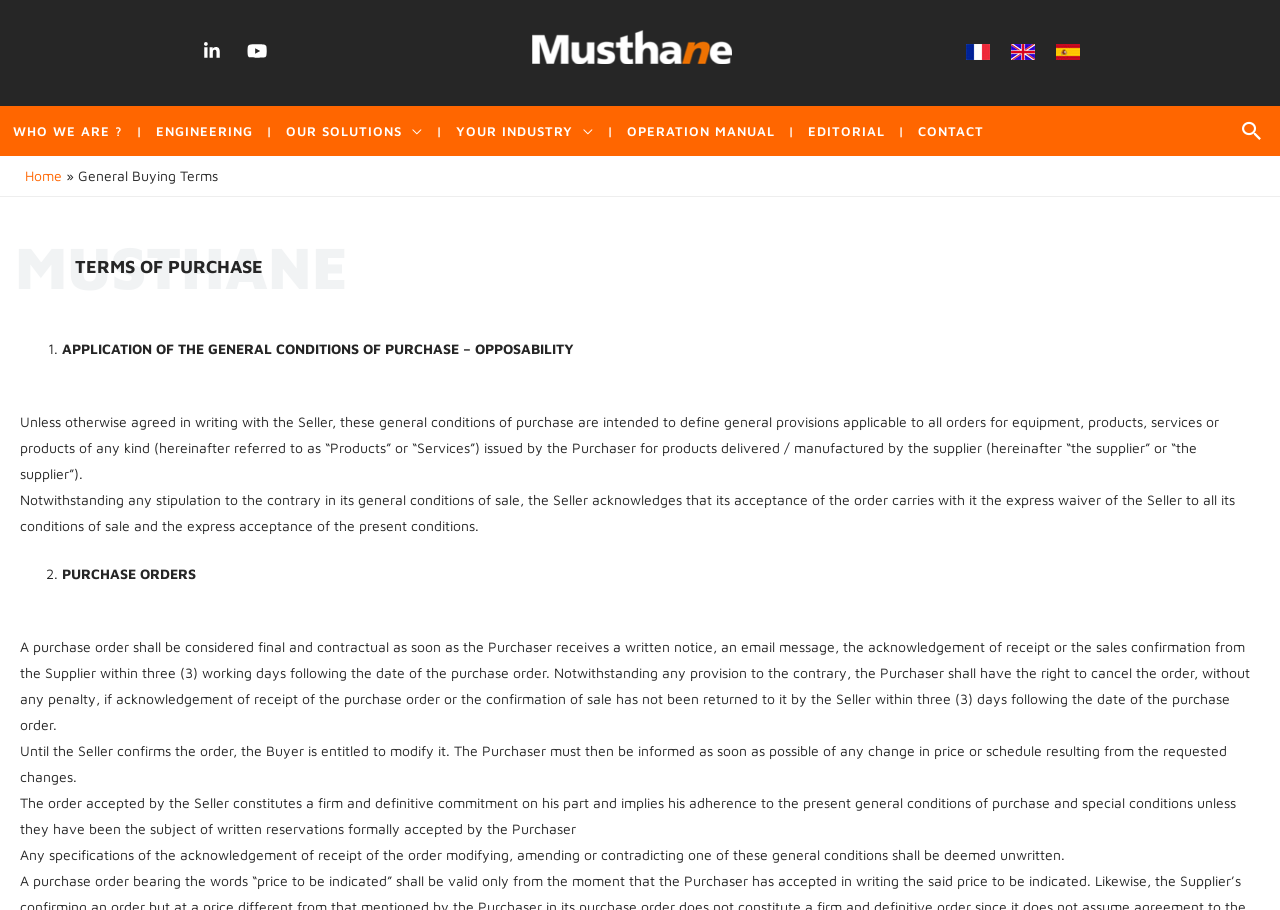Specify the bounding box coordinates for the region that must be clicked to perform the given instruction: "Click the English Flag to change language".

[0.782, 0.041, 0.817, 0.074]